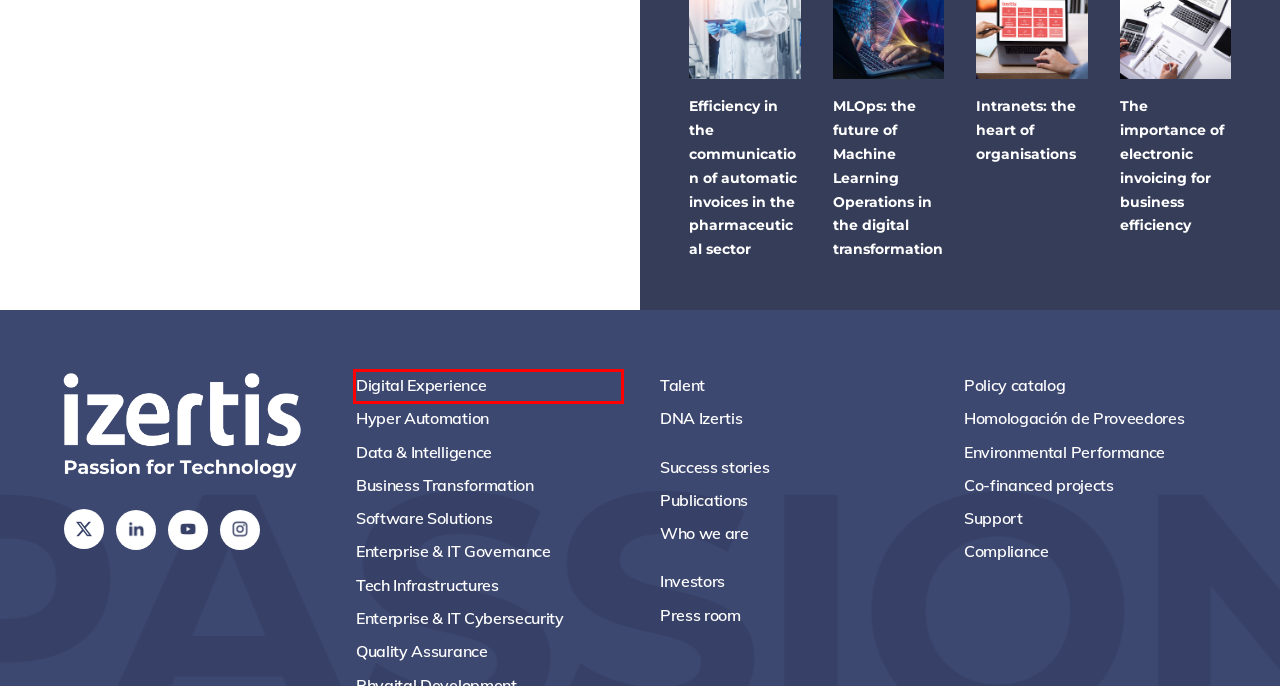You are presented with a screenshot of a webpage containing a red bounding box around an element. Determine which webpage description best describes the new webpage after clicking on the highlighted element. Here are the candidates:
A. Consultoría de Business Intelligence | Optimiza tus decisiones - Izertis
B. Press room - Izertis
C. Consultoría de Transformación Digital | Impulsa tu negocio - Izertis
D. Catálogo de Políticas - Izertis
E. Digital experience services & soluciones - Izertis
F. DNA Izertis - Izertis
G. Cybersecurity | Expertos en Protección - Izertis
H. Investors - Izertis

E